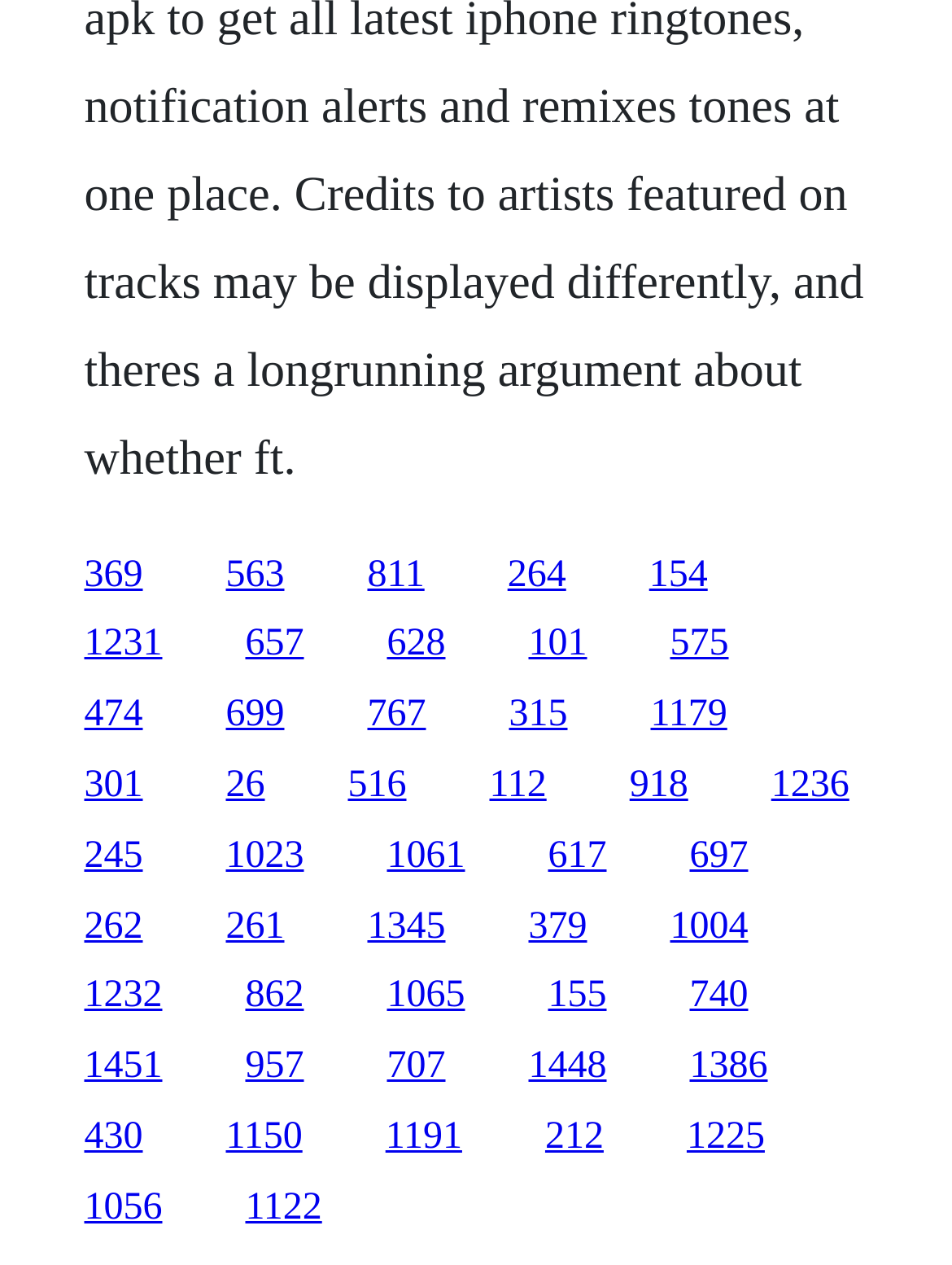Kindly provide the bounding box coordinates of the section you need to click on to fulfill the given instruction: "View recent posts".

None